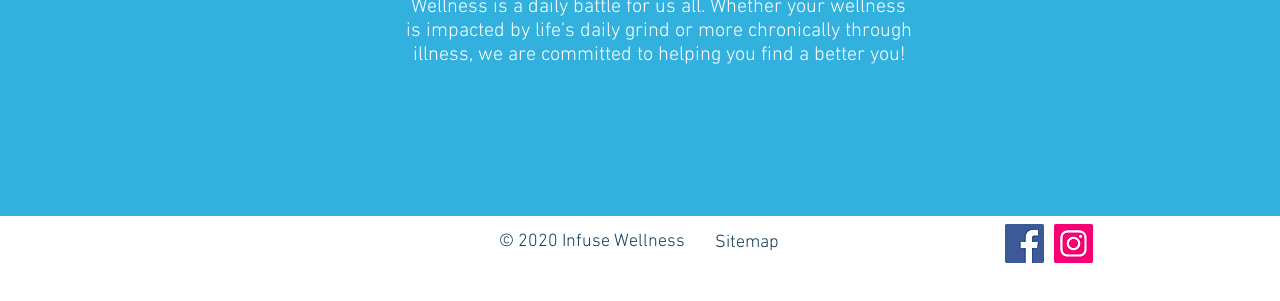Respond to the following query with just one word or a short phrase: 
What type of icons are used for social media links?

Facebook and Instagram icons